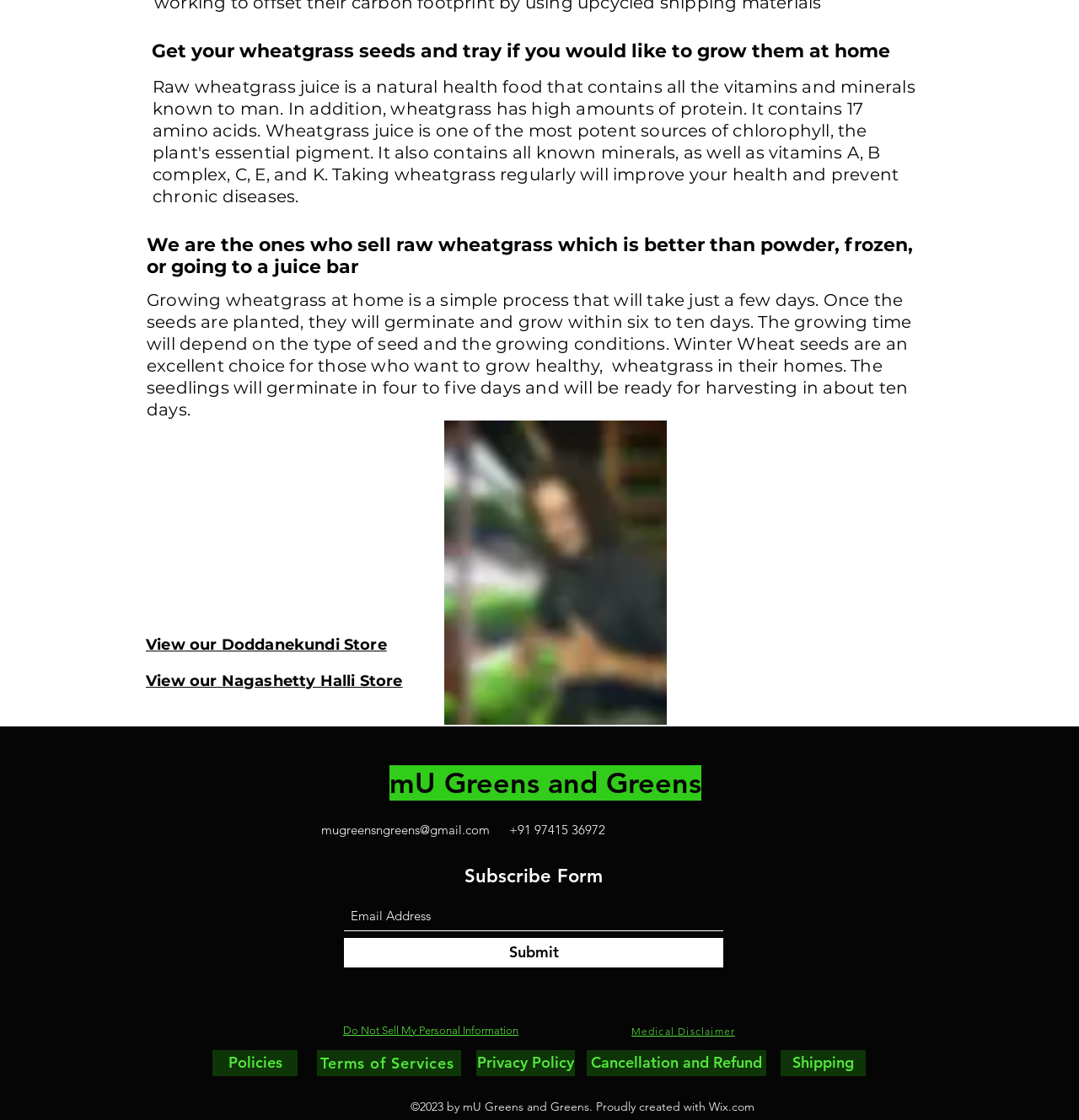Find the bounding box coordinates of the clickable element required to execute the following instruction: "Contact us through email". Provide the coordinates as four float numbers between 0 and 1, i.e., [left, top, right, bottom].

[0.297, 0.734, 0.454, 0.748]